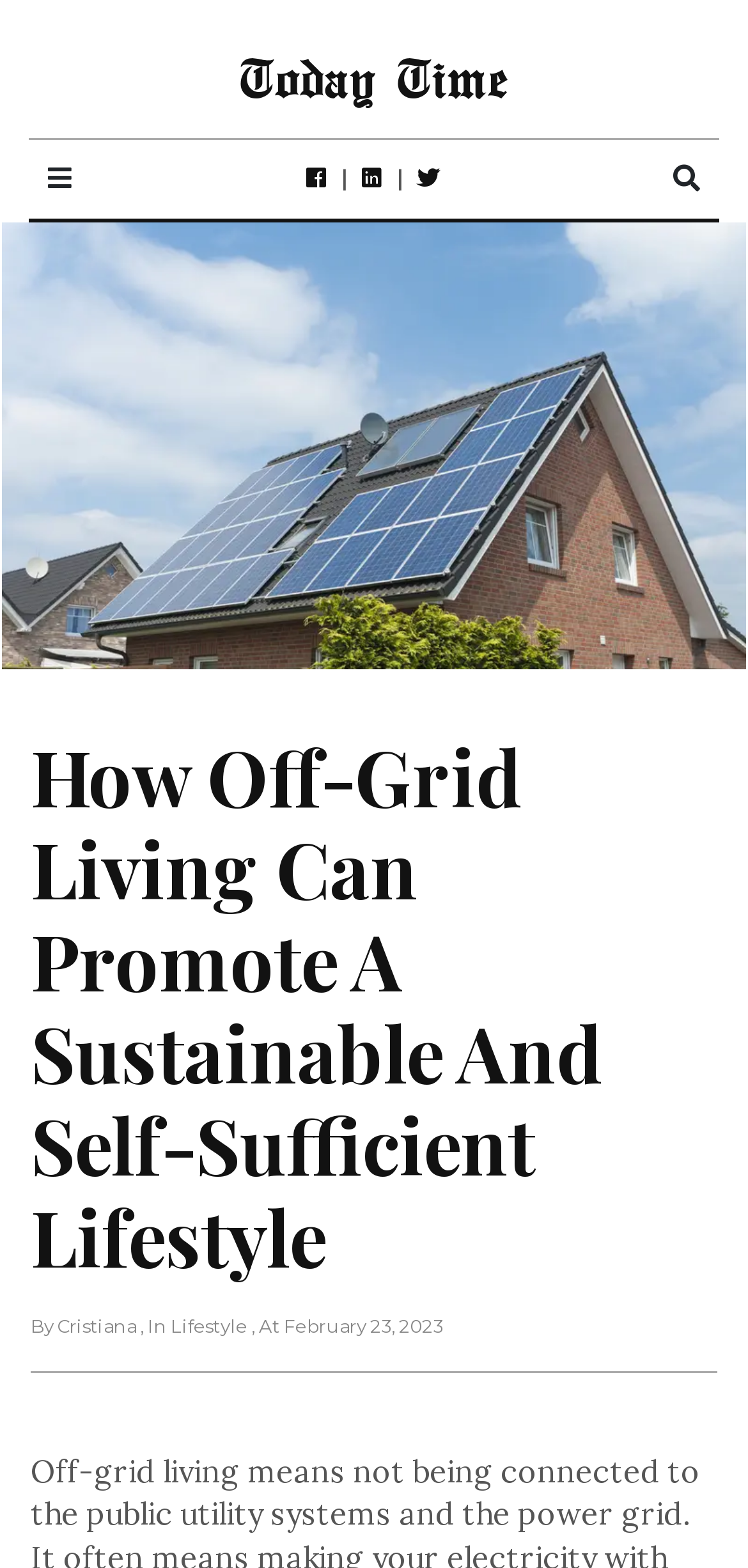Show the bounding box coordinates for the HTML element as described: "title="facebook"".

[0.388, 0.094, 0.455, 0.134]